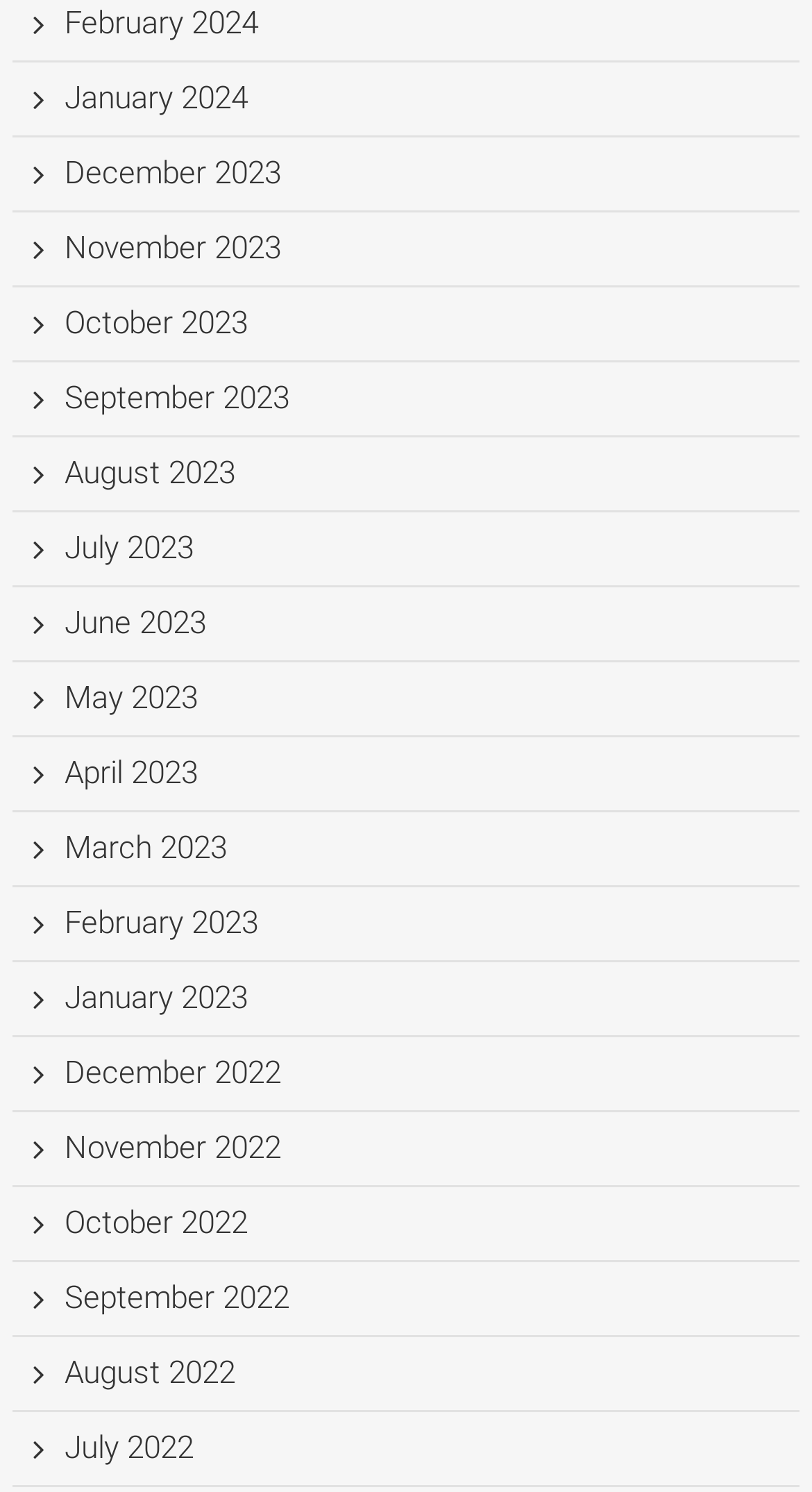Please find the bounding box coordinates of the element that you should click to achieve the following instruction: "access August 2023". The coordinates should be presented as four float numbers between 0 and 1: [left, top, right, bottom].

[0.079, 0.304, 0.289, 0.329]